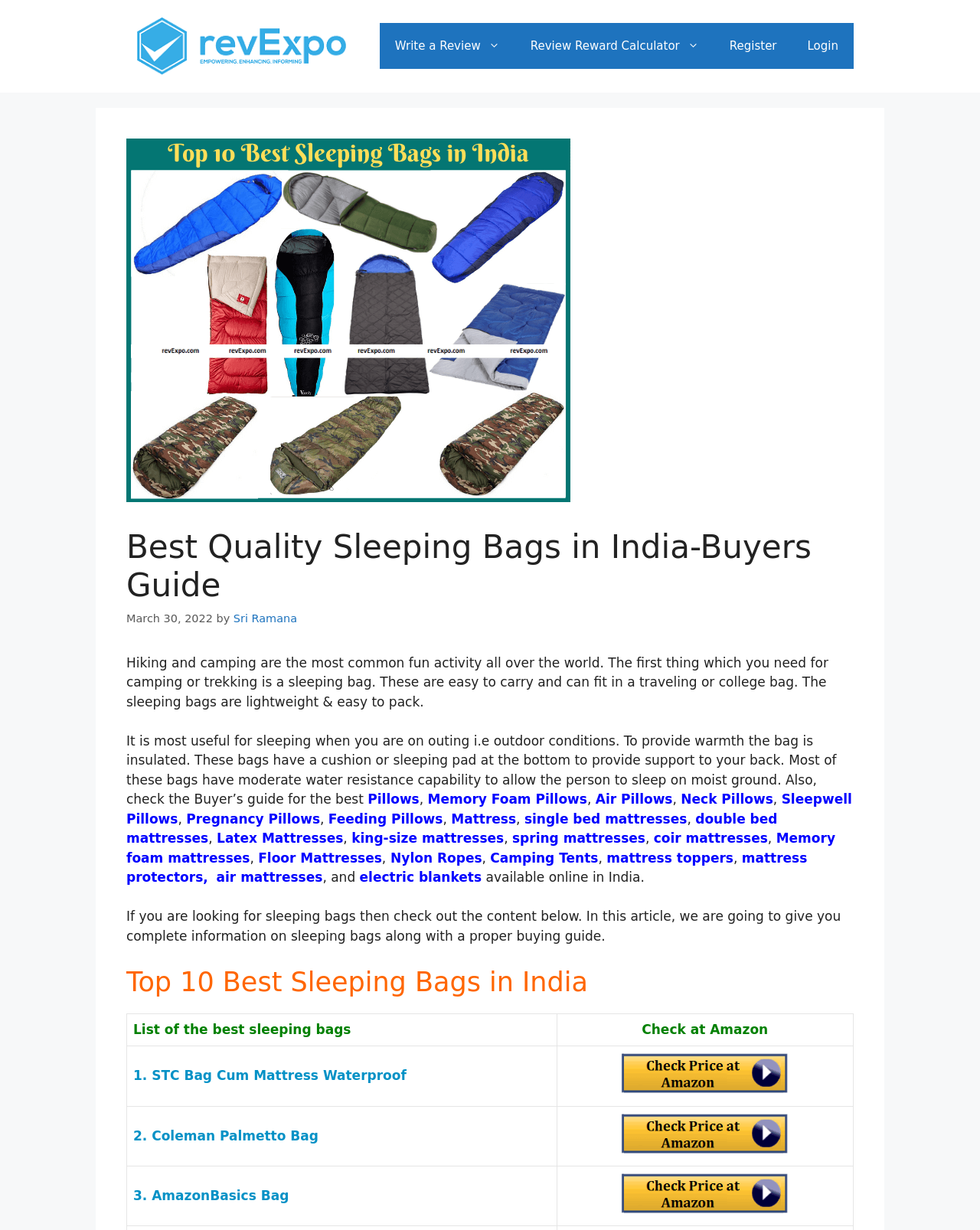Indicate the bounding box coordinates of the element that must be clicked to execute the instruction: "Click on the 'Register' button". The coordinates should be given as four float numbers between 0 and 1, i.e., [left, top, right, bottom].

[0.729, 0.019, 0.808, 0.056]